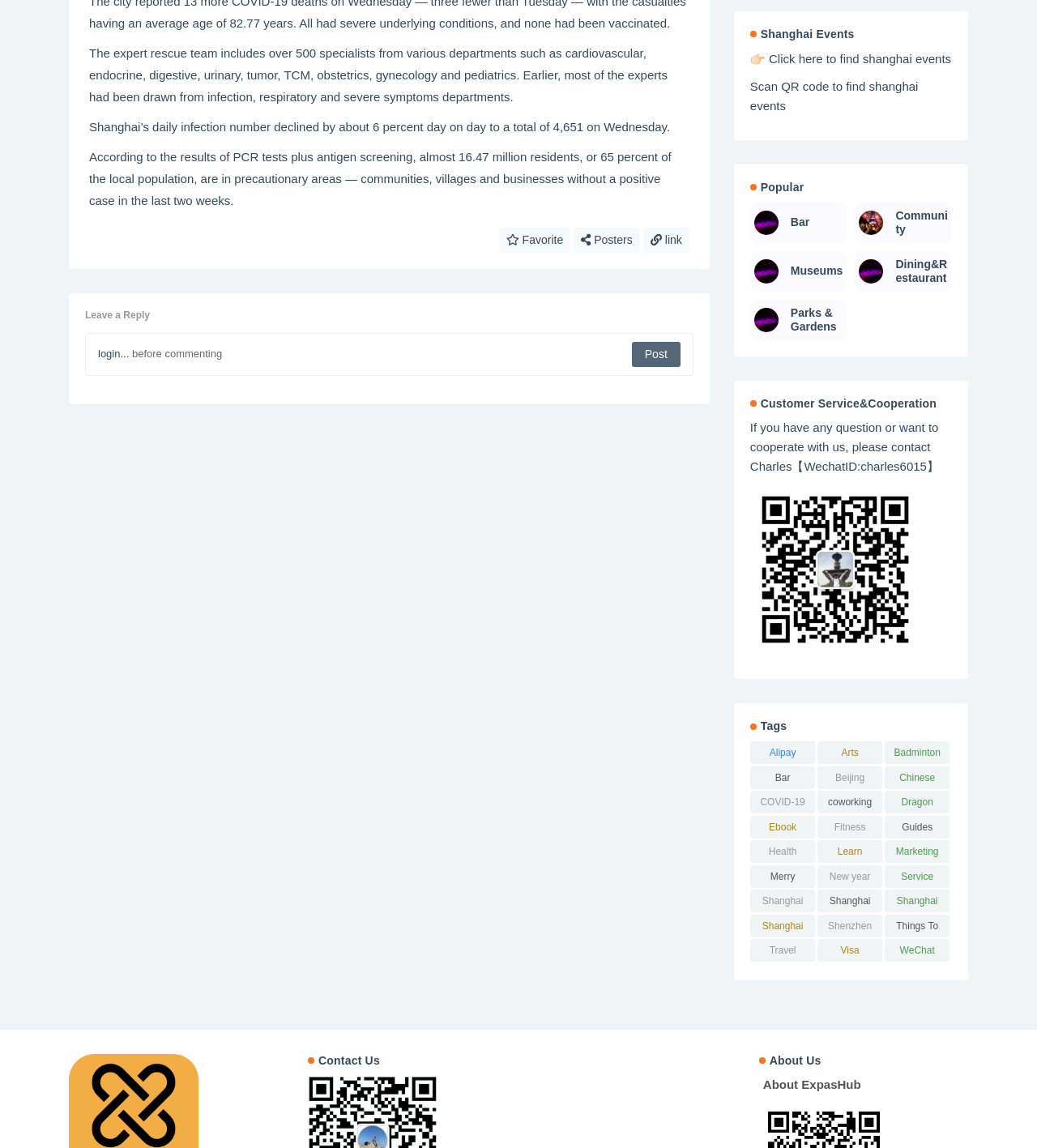Look at the image and give a detailed response to the following question: How can one contact Charles for cooperation or questions?

The text states that 'If you have any question or want to cooperate with us, please contact Charles【WechatID:charles6015】'. This indicates that one can contact Charles through his Wechat ID, which is charles6015.